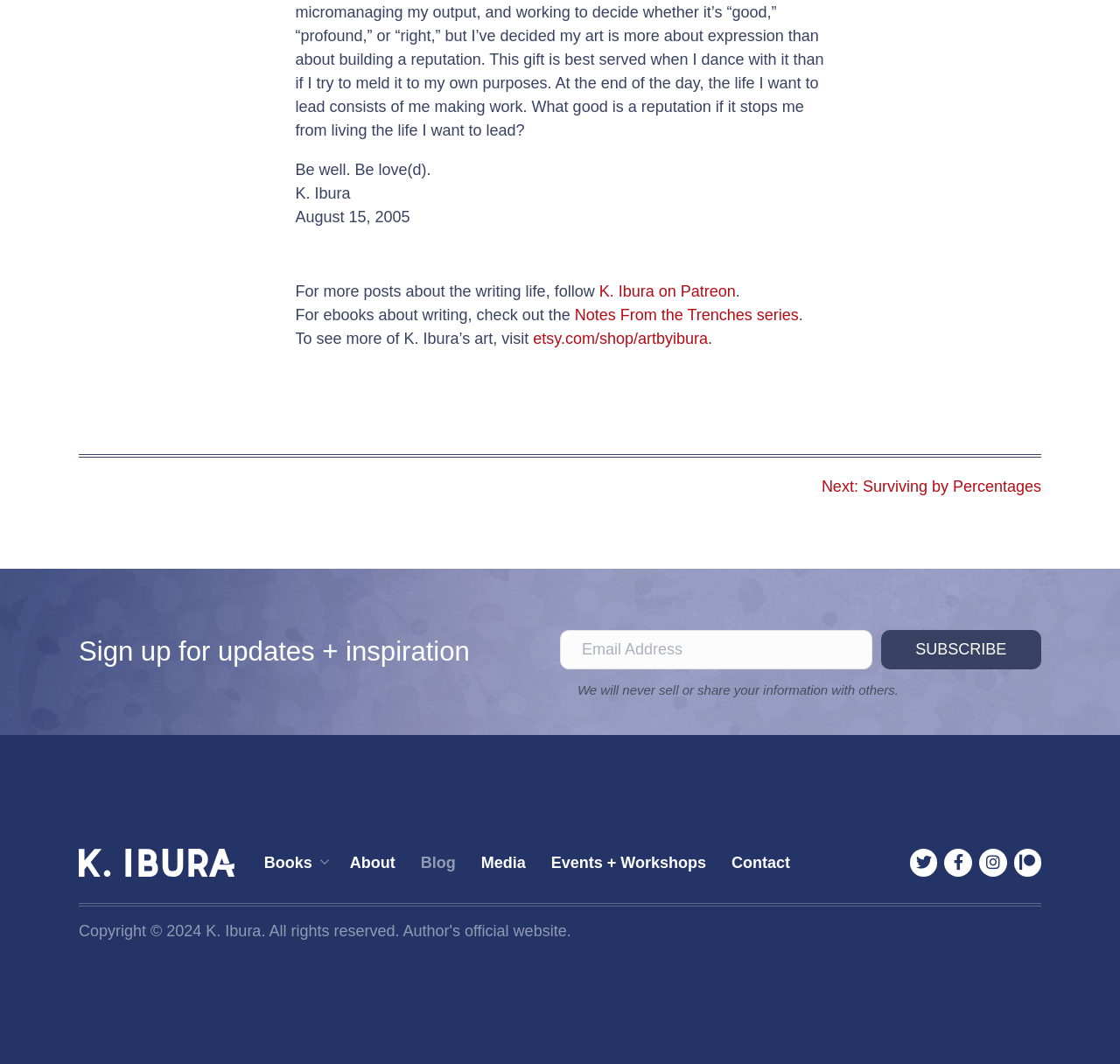Identify the bounding box coordinates for the UI element that matches this description: "K. Ibura on Patreon".

[0.535, 0.265, 0.657, 0.282]